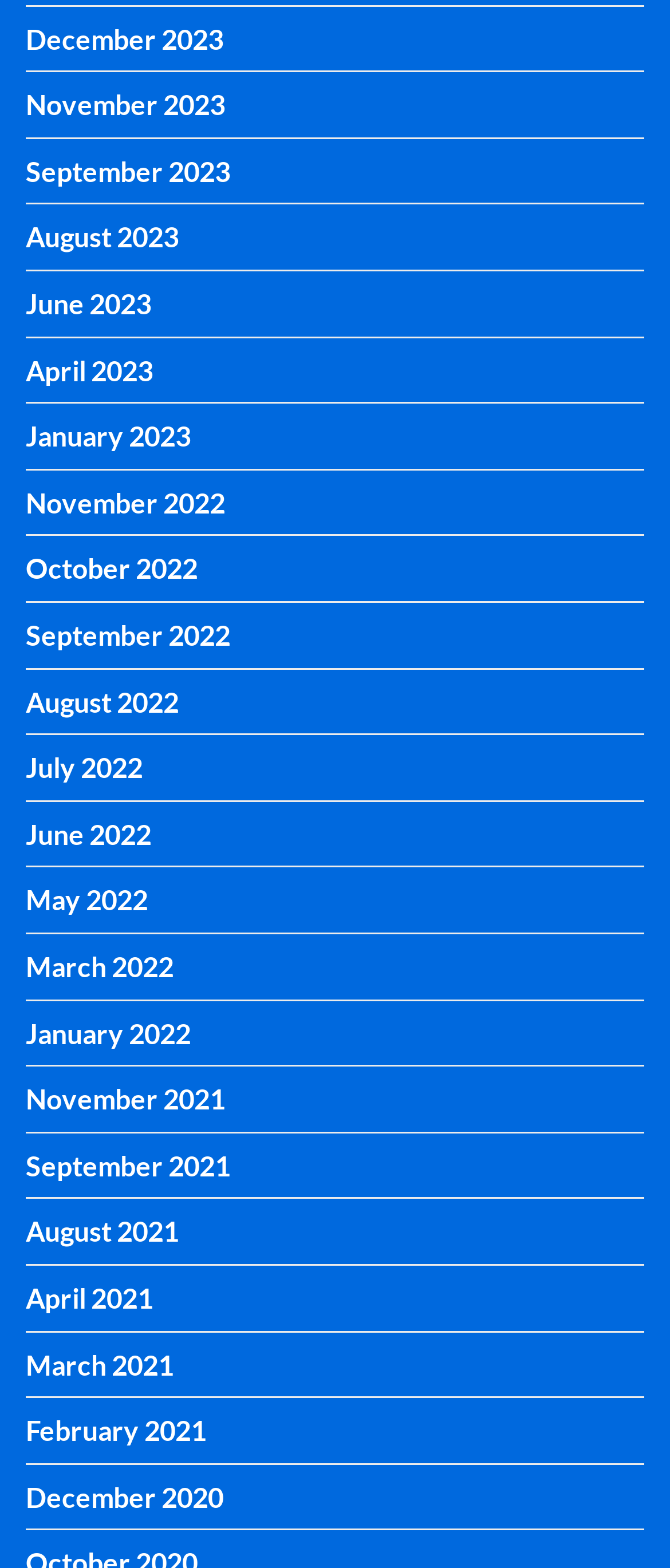Pinpoint the bounding box coordinates of the clickable area necessary to execute the following instruction: "Enter website name". The coordinates should be given as four float numbers between 0 and 1, namely [left, top, right, bottom].

None